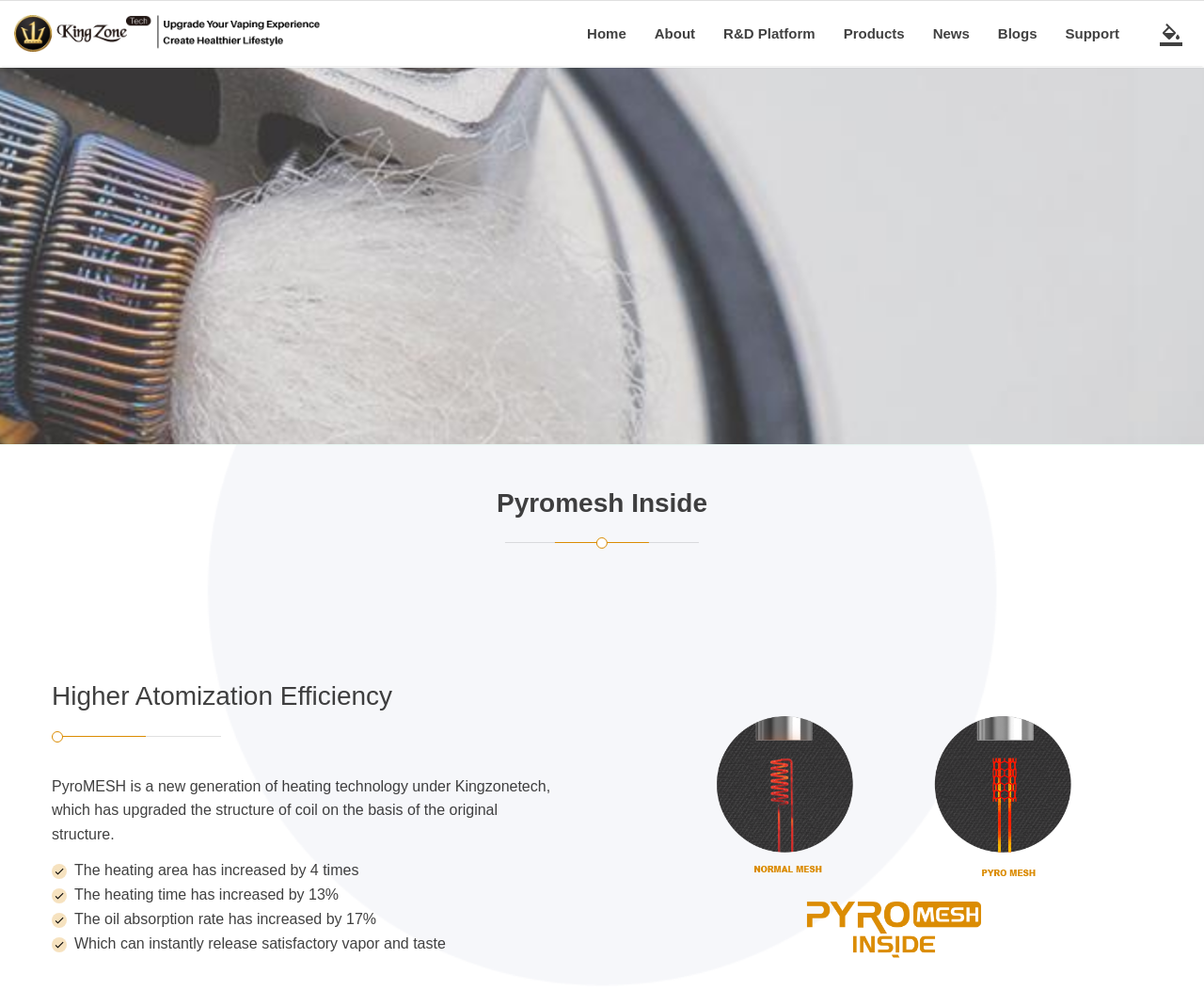Bounding box coordinates are given in the format (top-left x, top-left y, bottom-right x, bottom-right y). All values should be floating point numbers between 0 and 1. Provide the bounding box coordinate for the UI element described as: alt="KingzoneTech"

[0.012, 0.024, 0.267, 0.041]